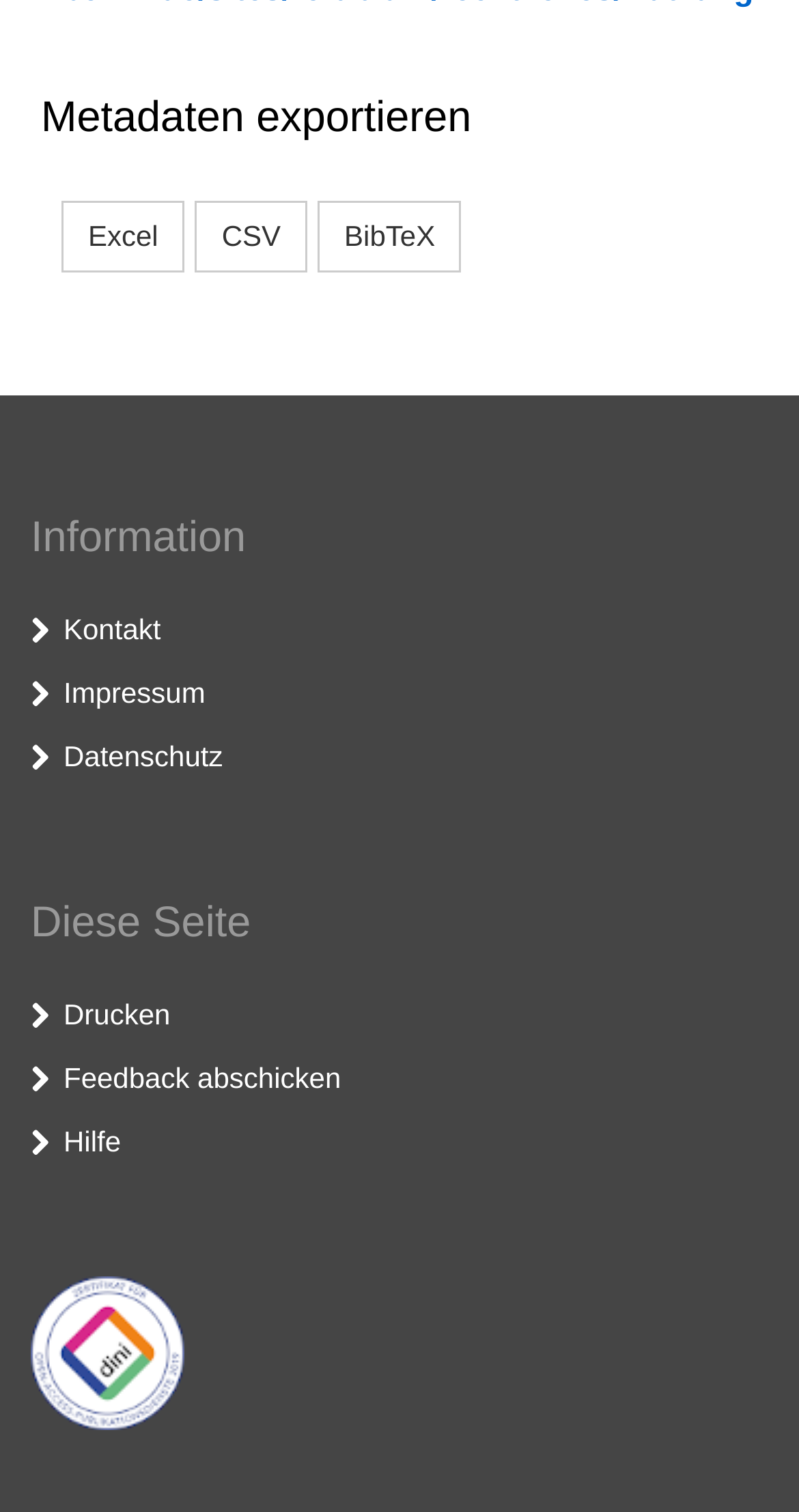Kindly respond to the following question with a single word or a brief phrase: 
What is the purpose of the button 'Feedback abschicken'?

To send feedback